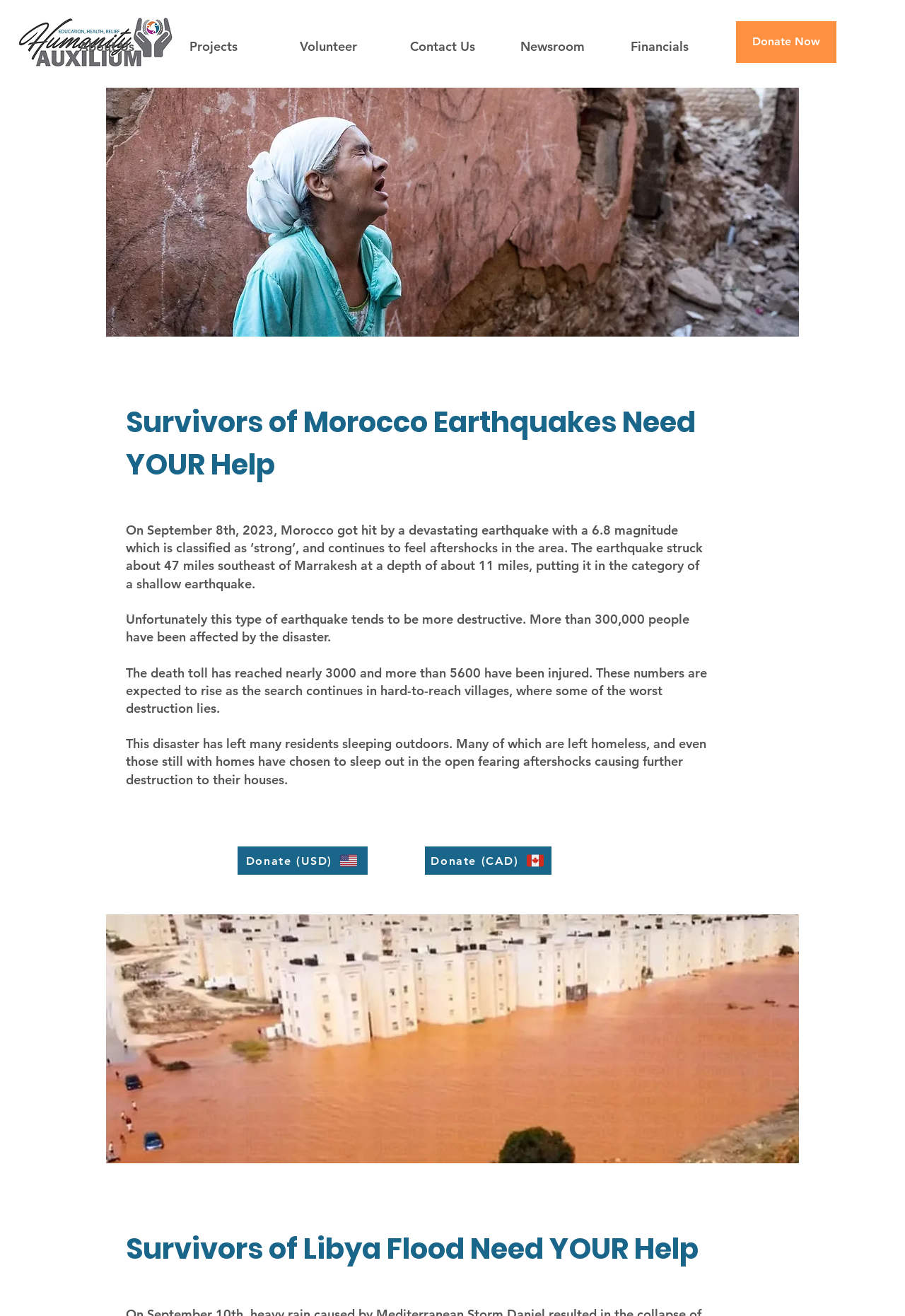Provide a short answer using a single word or phrase for the following question: 
What is the location of the Libya flood?

Libya